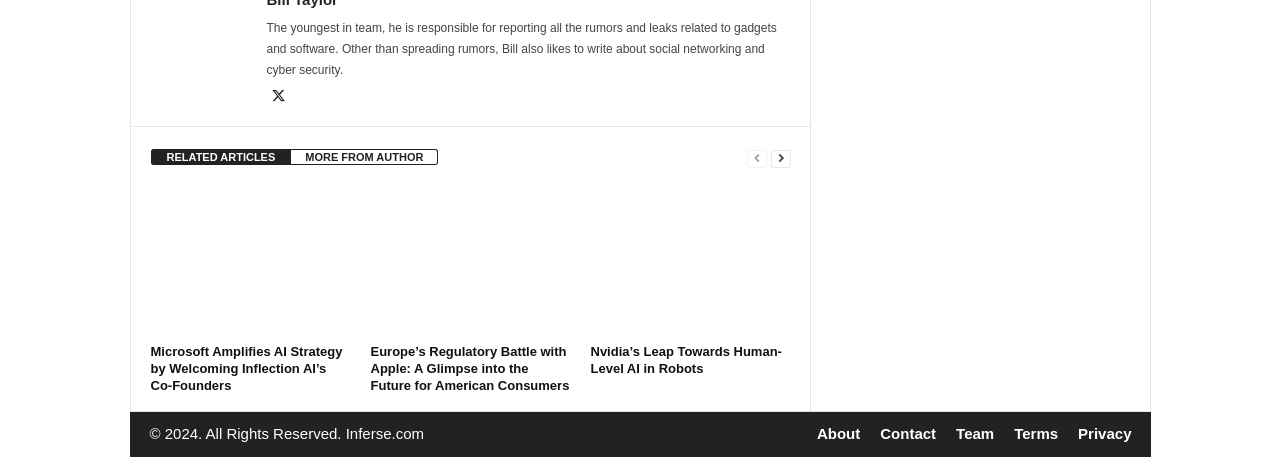Please identify the bounding box coordinates of where to click in order to follow the instruction: "View more articles from the same author".

[0.228, 0.325, 0.343, 0.36]